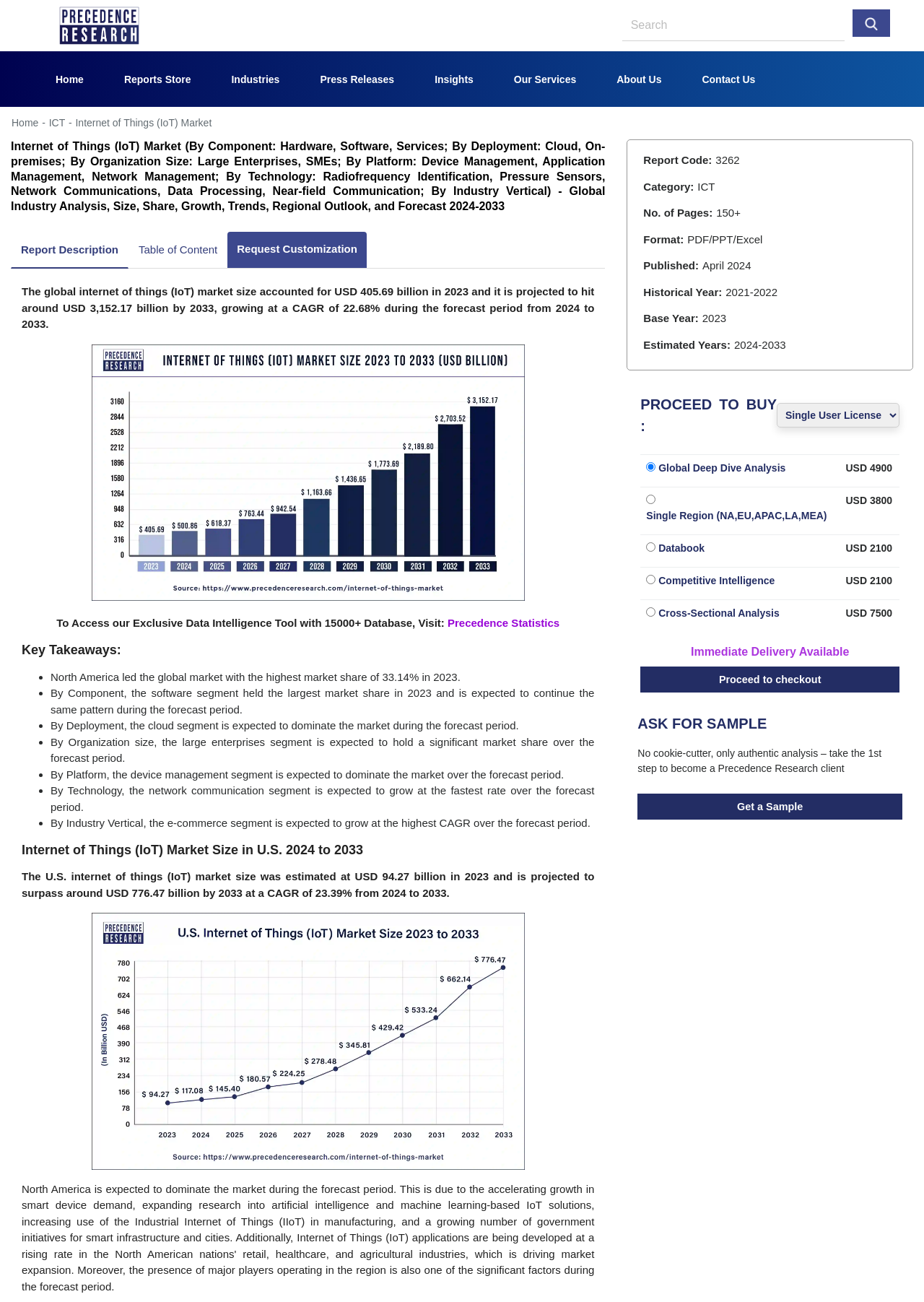Provide a comprehensive caption for the webpage.

This webpage is about the Internet of Things (IoT) market size and its projected growth. At the top, there is a navigation bar with links to different sections of the website, including "Home", "Reports Store", "Industries", "Press Releases", "Insights", "Our Services", and "About Us". Below the navigation bar, there is a search bar with a search button.

The main content of the webpage is divided into several sections. The first section has a heading that describes the IoT market size and its growth rate. Below the heading, there is a paragraph of text that provides more details about the market size and growth rate.

The next section has a heading that says "Key Takeaways" and lists several points about the IoT market, including the market share of different regions, the largest market share held by the software segment, and the expected growth rate of different segments.

Following the "Key Takeaways" section, there is a section that provides more details about the IoT market size in the U.S. This section includes a heading, a paragraph of text, and an image.

The webpage also has a section that displays report details, including the report code, category, number of pages, format, publication date, and estimated years. Below this section, there is a call-to-action button that says "PROCEED TO BUY" and a dropdown menu that allows users to select different options.

Finally, there is a table that displays different report options, including "Global Deep Dive Analysis", "Single Region (NA,EU,APAC,LA,MEA)", and "Databook", along with their corresponding prices.